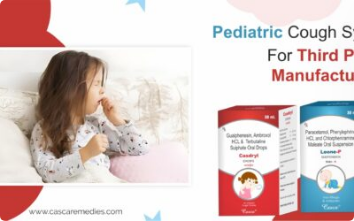Describe the image thoroughly.

The image features a young child sitting on a couch, appearing to cough gently while holding a finger to her mouth. She is depicted in a cozy indoor setting, surrounded by soft pillows. On the right side of the image, there are two product boxes prominently displayed. These boxes advertise "Pediatric Cough Syrups" for third-party manufacturing, showcasing active ingredients and branding. The overall aesthetic combines elements of warmth and care, reflecting the product's focus on pediatric health solutions. The caption highlights the importance of these products in providing effective cough relief for children.